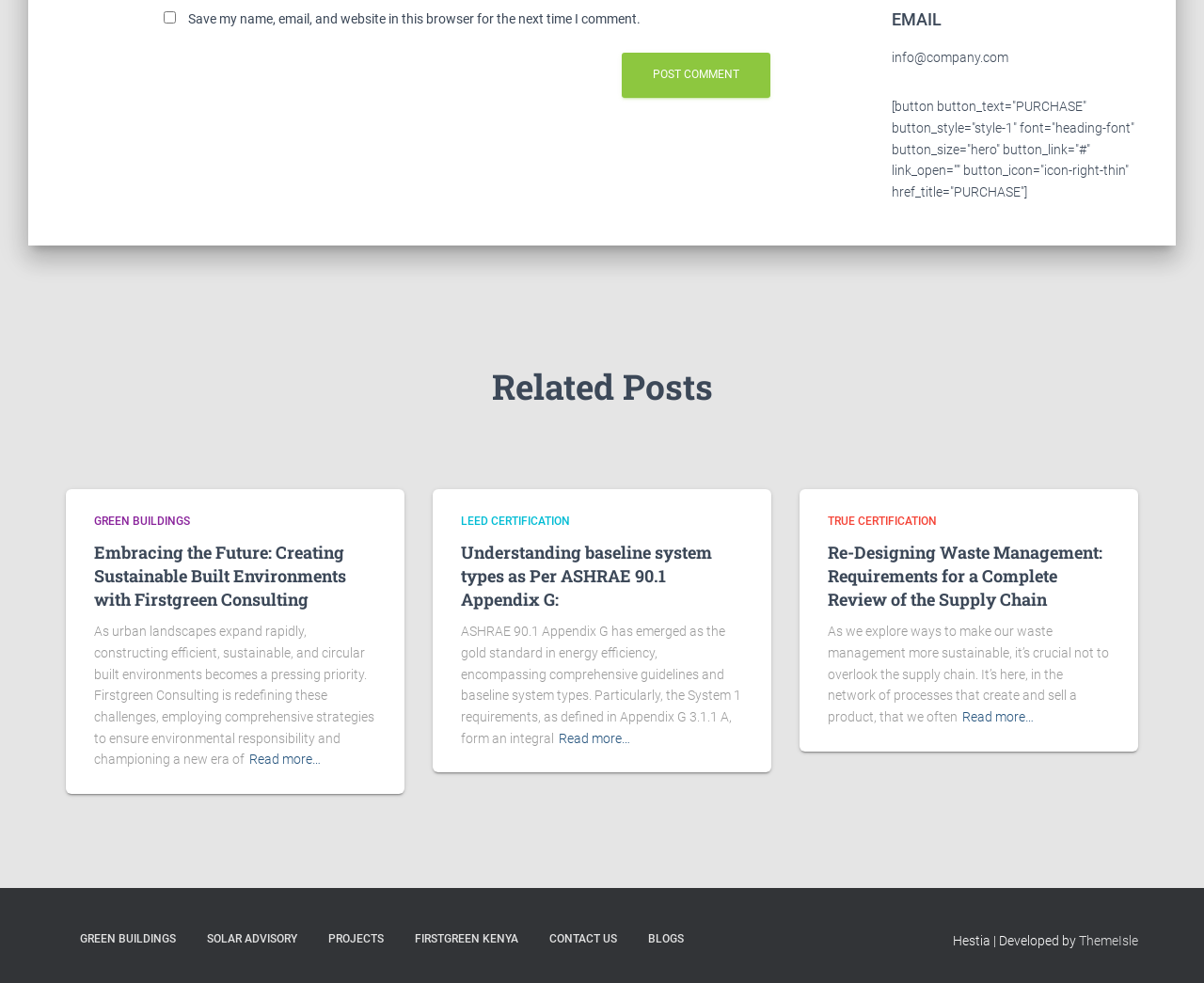Identify the bounding box coordinates for the element you need to click to achieve the following task: "Click the 'Post Comment' button". The coordinates must be four float values ranging from 0 to 1, formatted as [left, top, right, bottom].

[0.516, 0.054, 0.64, 0.099]